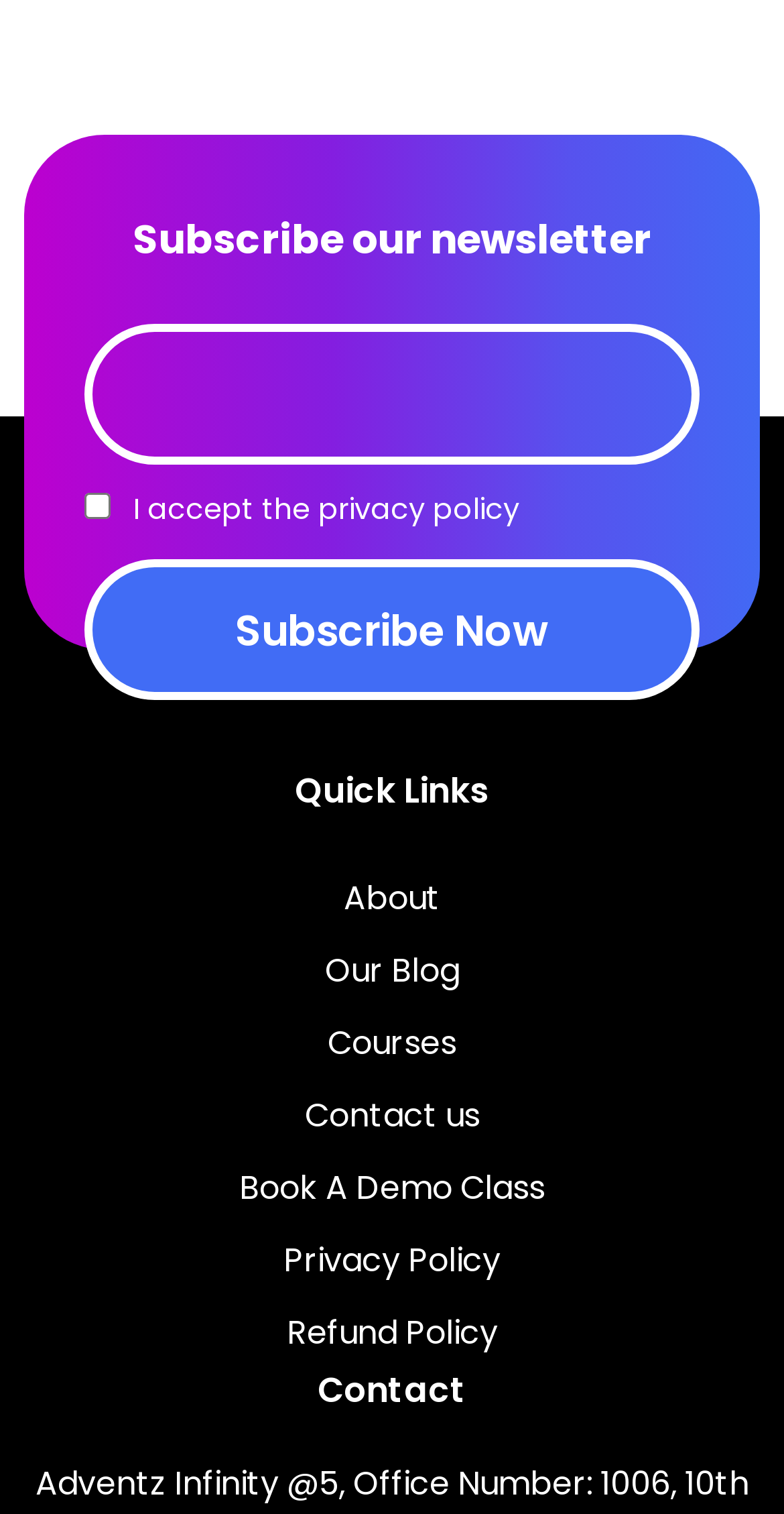What is the function of the 'Subscribe Now' button?
Analyze the image and deliver a detailed answer to the question.

The 'Subscribe Now' button is placed below the email textbox and the 'I accept the privacy policy' checkbox, suggesting that it is meant to submit the email address and privacy policy acceptance to subscribe to a newsletter.